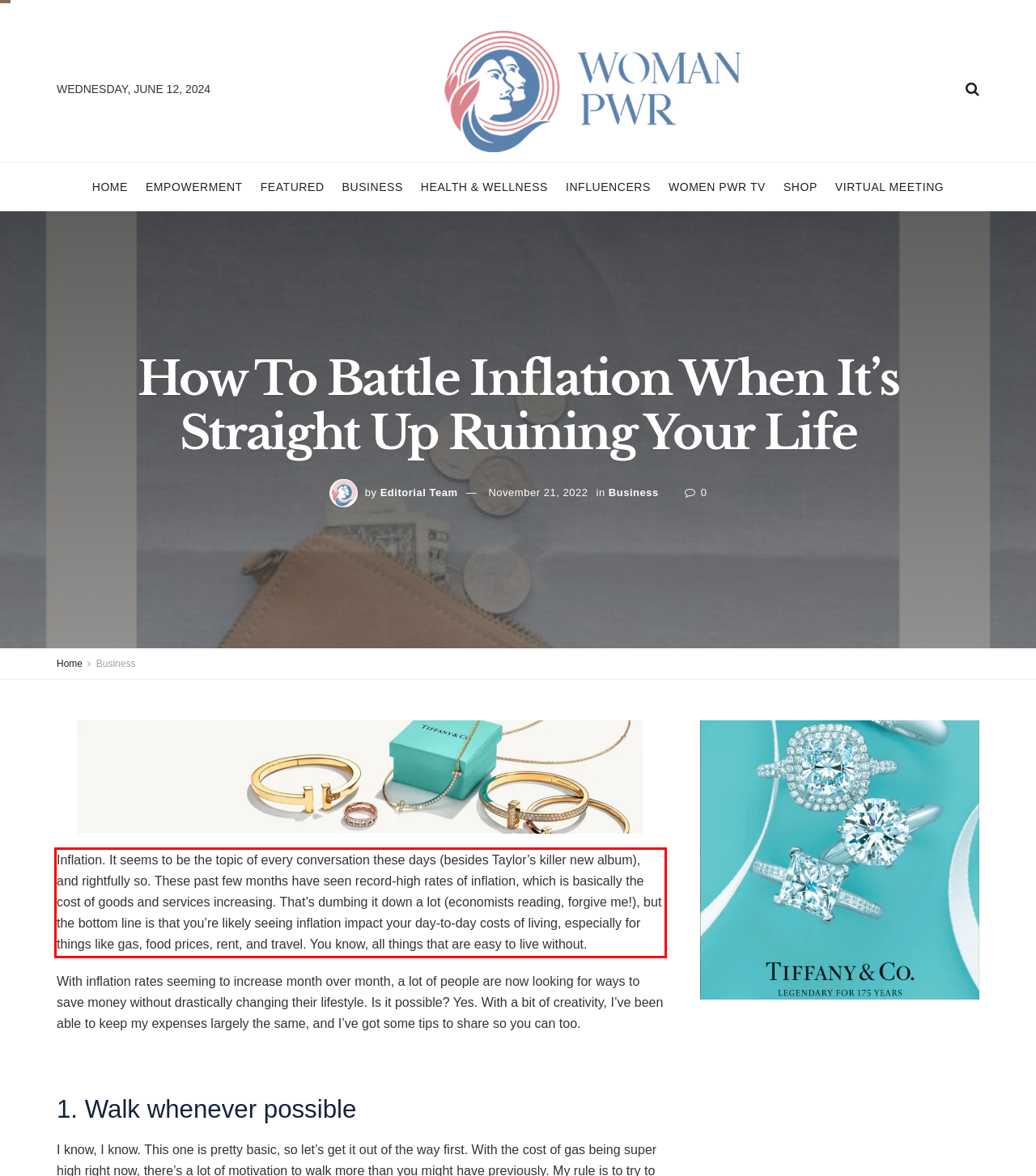Examine the webpage screenshot, find the red bounding box, and extract the text content within this marked area.

Inflation. It seems to be the topic of every conversation these days (besides Taylor’s killer new album), and rightfully so. These past few months have seen record-high rates of inflation, which is basically the cost of goods and services increasing. That’s dumbing it down a lot (economists reading, forgive me!), but the bottom line is that you’re likely seeing inflation impact your day-to-day costs of living, especially for things like gas, food prices, rent, and travel. You know, all things that are easy to live without.